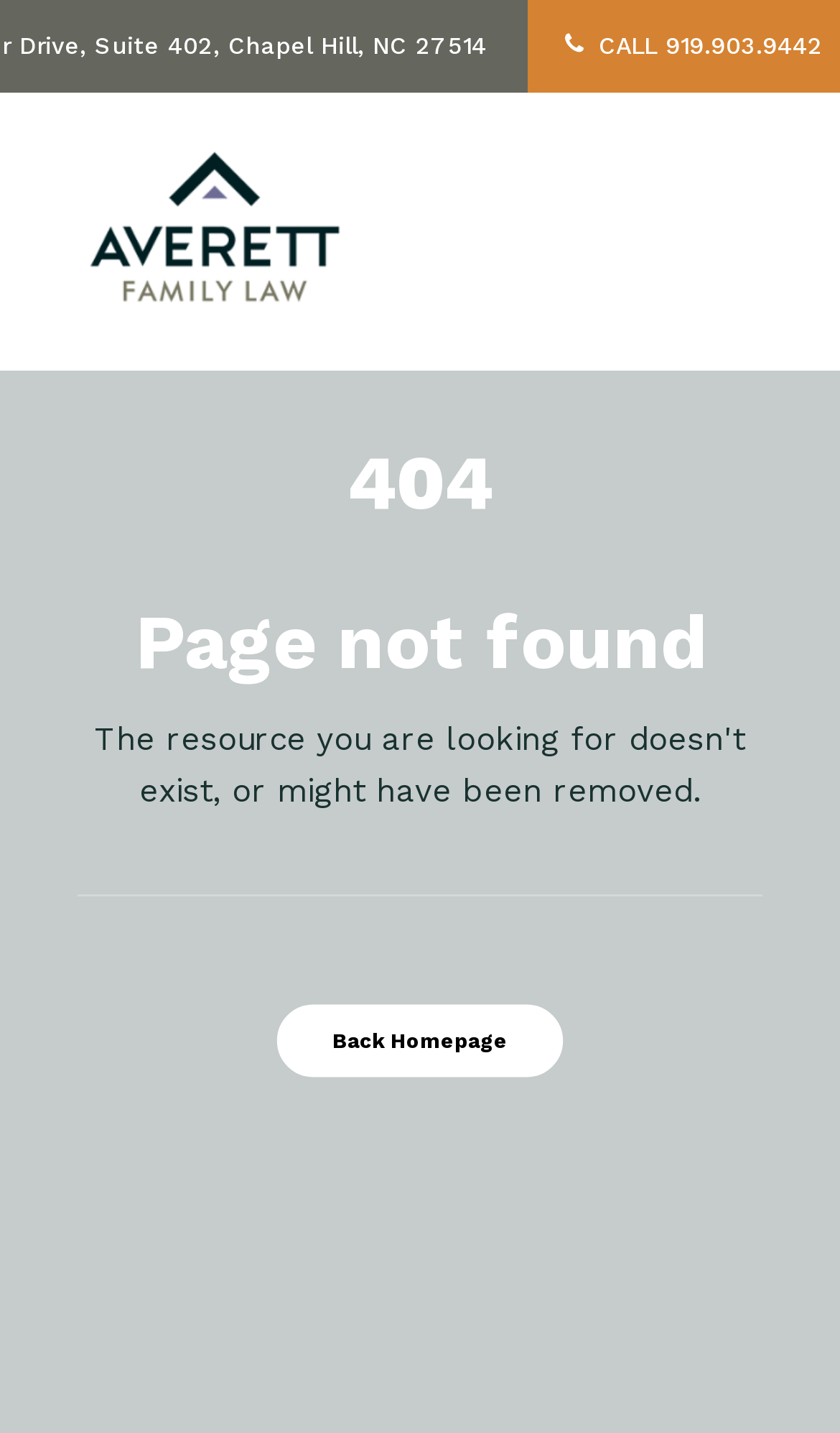Identify the bounding box of the UI element described as follows: "Back Homepage". Provide the coordinates as four float numbers in the range of 0 to 1 [left, top, right, bottom].

[0.33, 0.701, 0.67, 0.752]